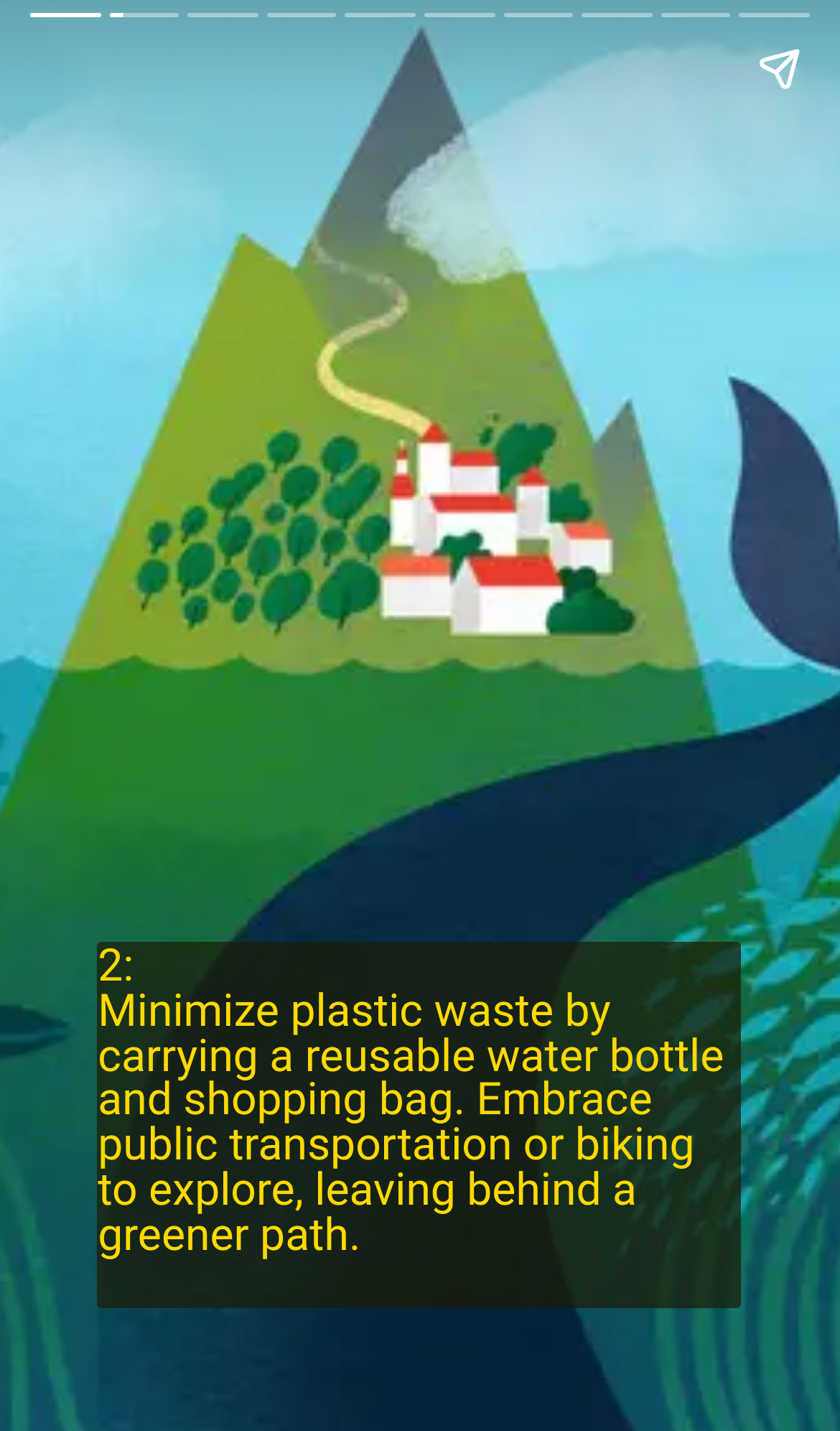How many complementary elements are on the webpage?
Refer to the image and respond with a one-word or short-phrase answer.

2